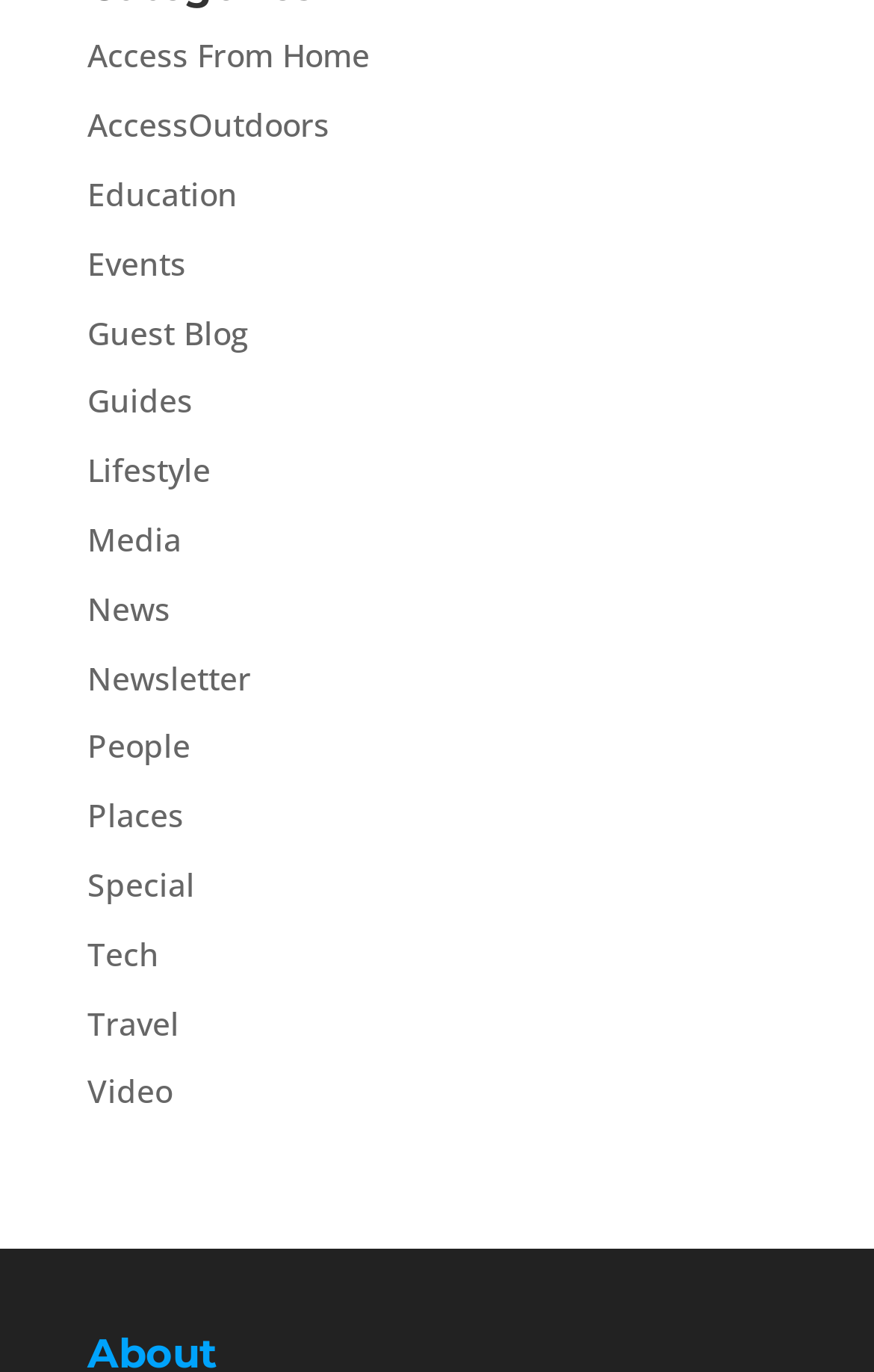Find the bounding box coordinates of the clickable region needed to perform the following instruction: "Read News". The coordinates should be provided as four float numbers between 0 and 1, i.e., [left, top, right, bottom].

[0.1, 0.428, 0.195, 0.459]